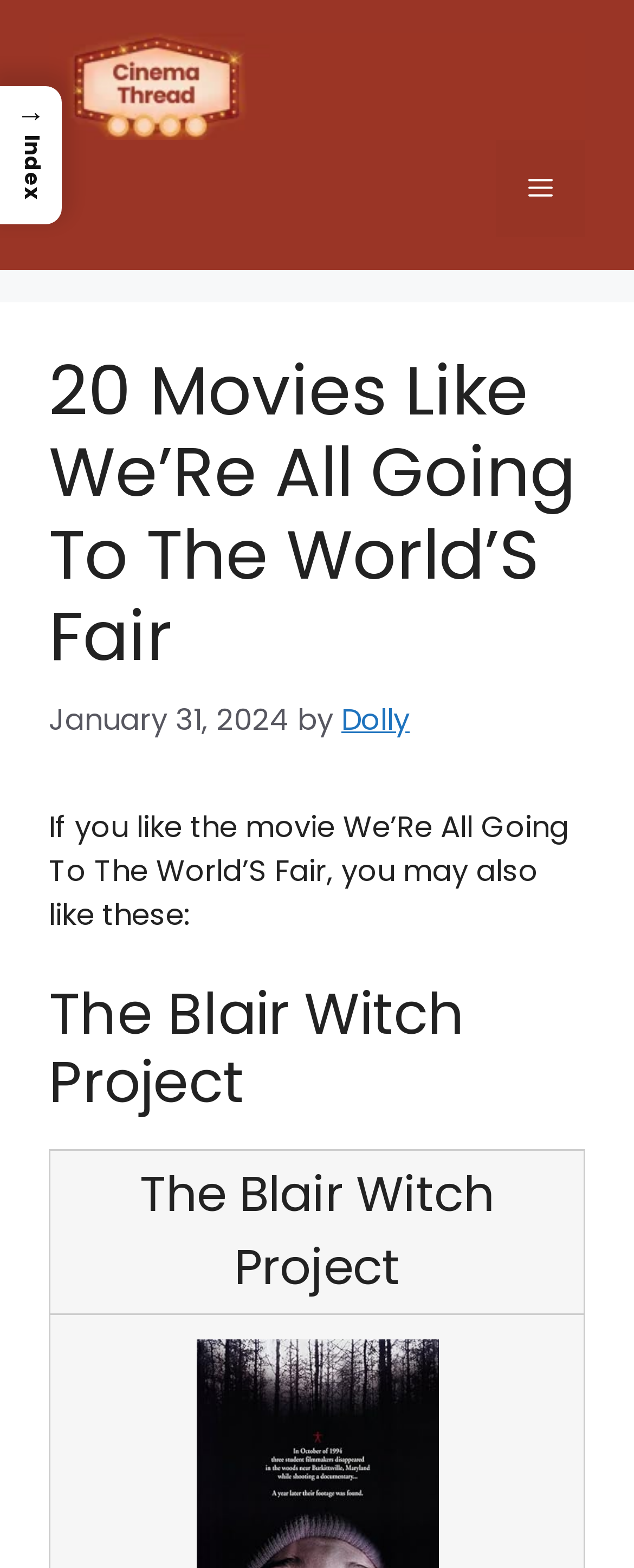What is the date of the article?
Based on the image content, provide your answer in one word or a short phrase.

January 31, 2024